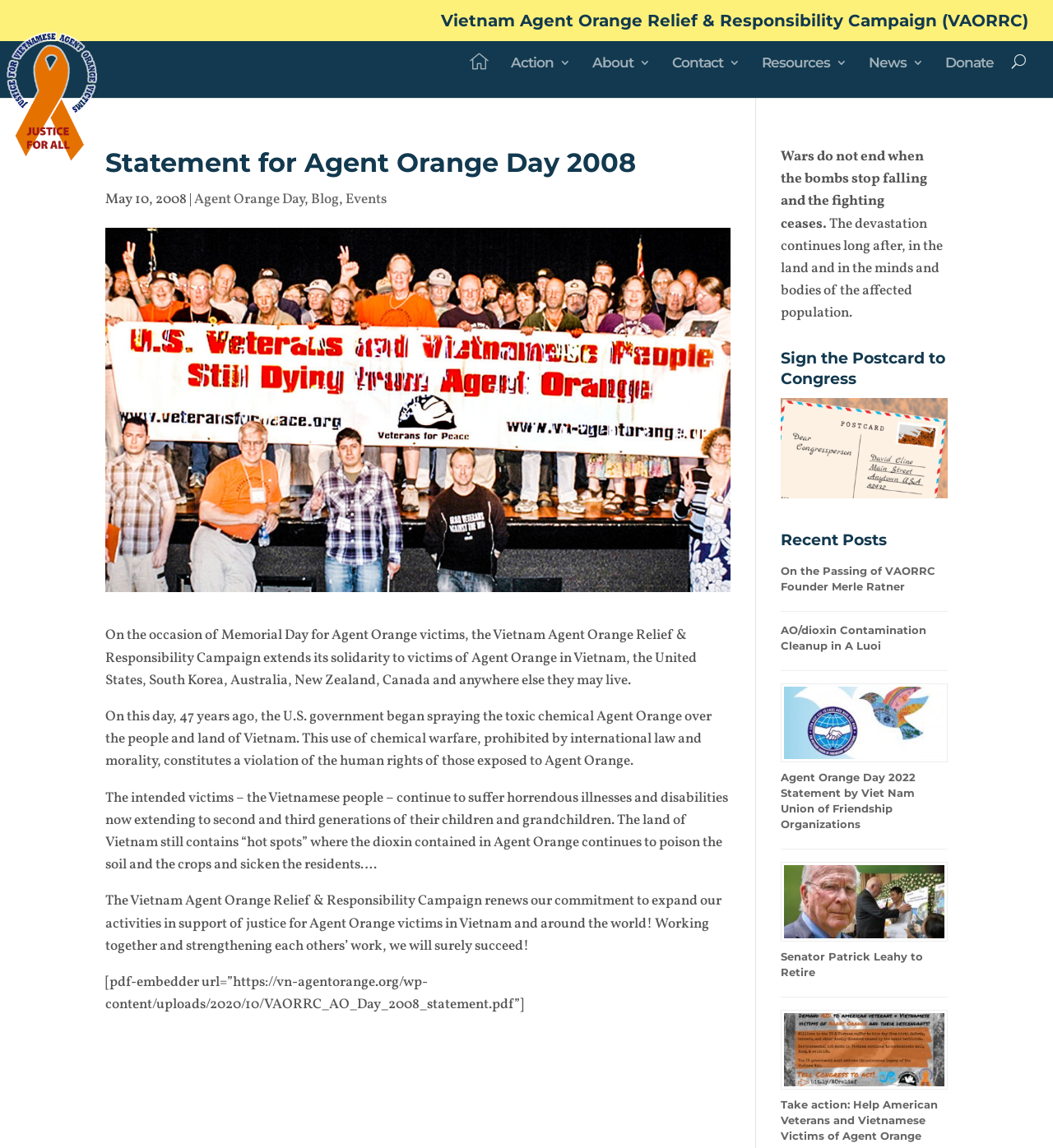What is the name of the campaign?
Please answer the question as detailed as possible.

I found the answer by looking at the link with the text 'Vietnam Agent Orange Relief & Responsibility Campaign (VAORRC)' at the top of the webpage, which suggests that it is the name of the campaign.